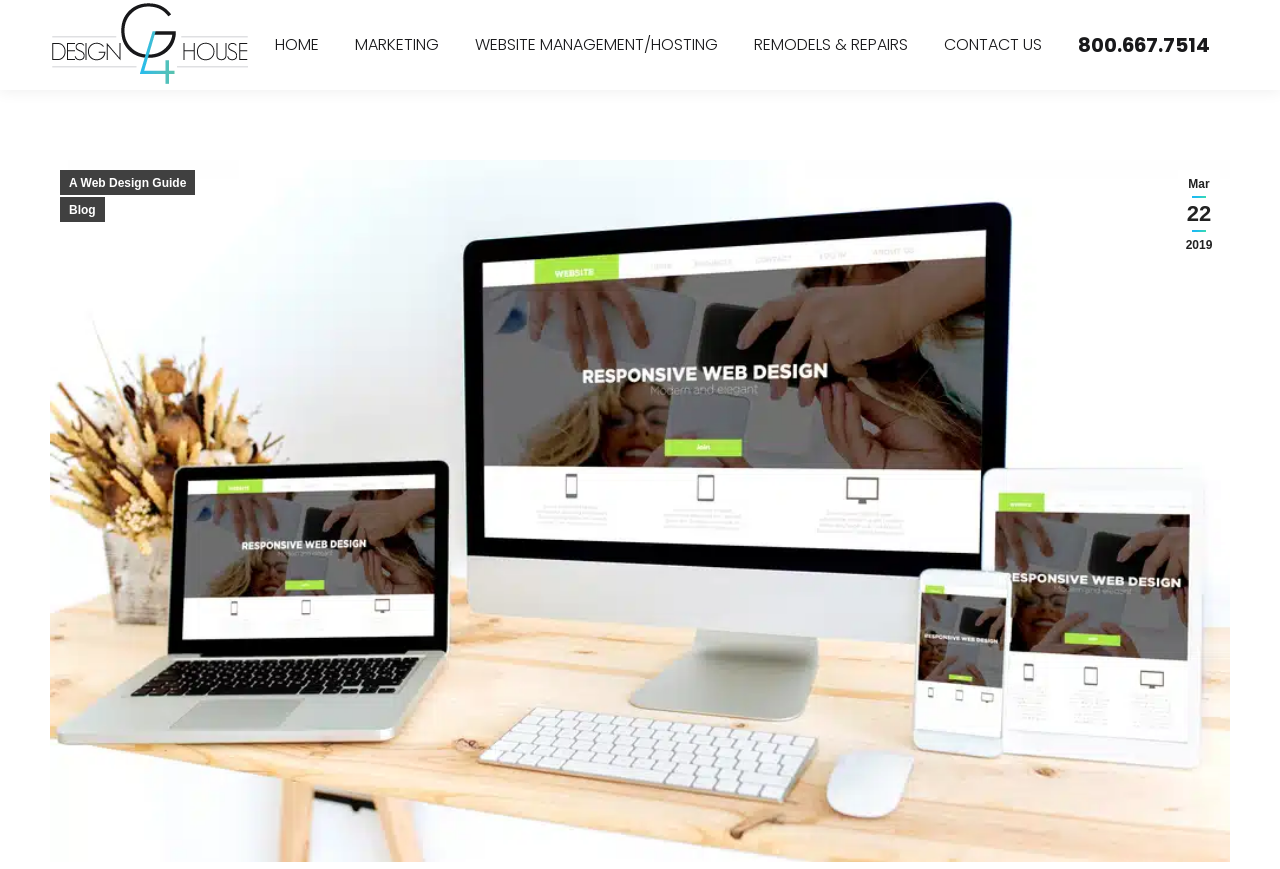What is the topic of the blog post?
Could you please answer the question thoroughly and with as much detail as possible?

The topic of the blog post can be found in the link 'A Web Design Guide', which suggests that the blog post is related to web design.